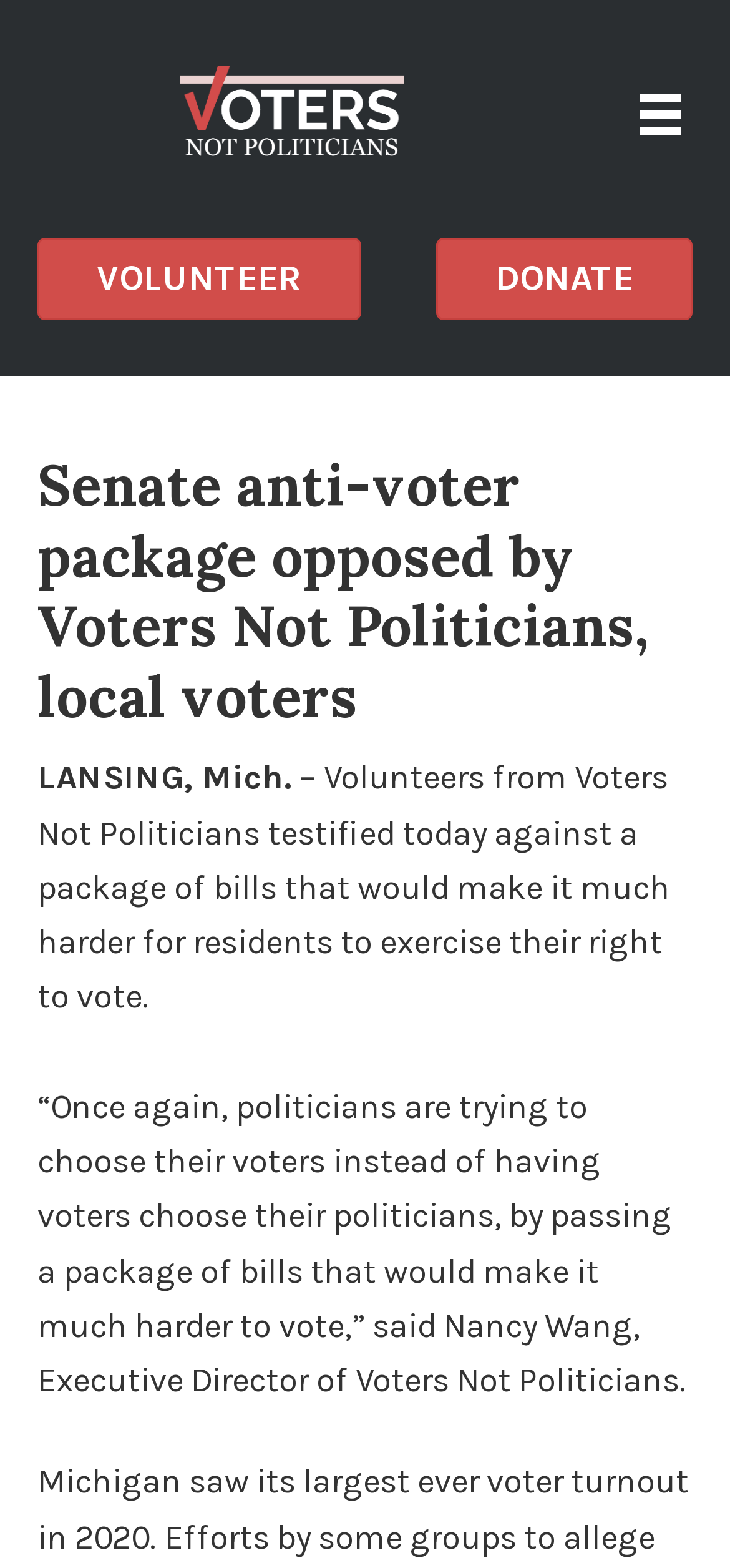Answer the question below using just one word or a short phrase: 
What is the location mentioned in the article?

LANSING, Mich.